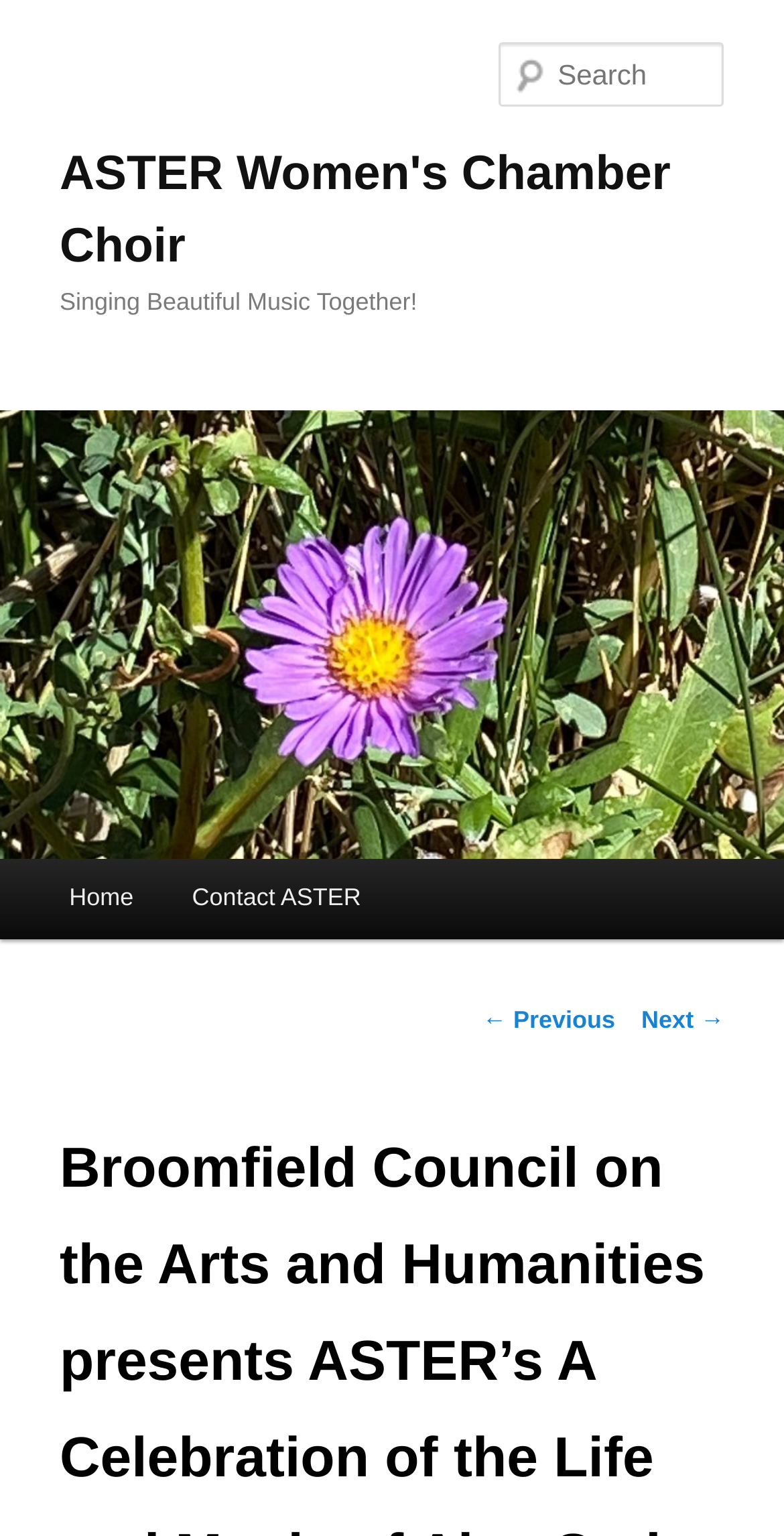Using the provided element description: "parent_node: Search name="s" placeholder="Search"", identify the bounding box coordinates. The coordinates should be four floats between 0 and 1 in the order [left, top, right, bottom].

[0.637, 0.028, 0.924, 0.07]